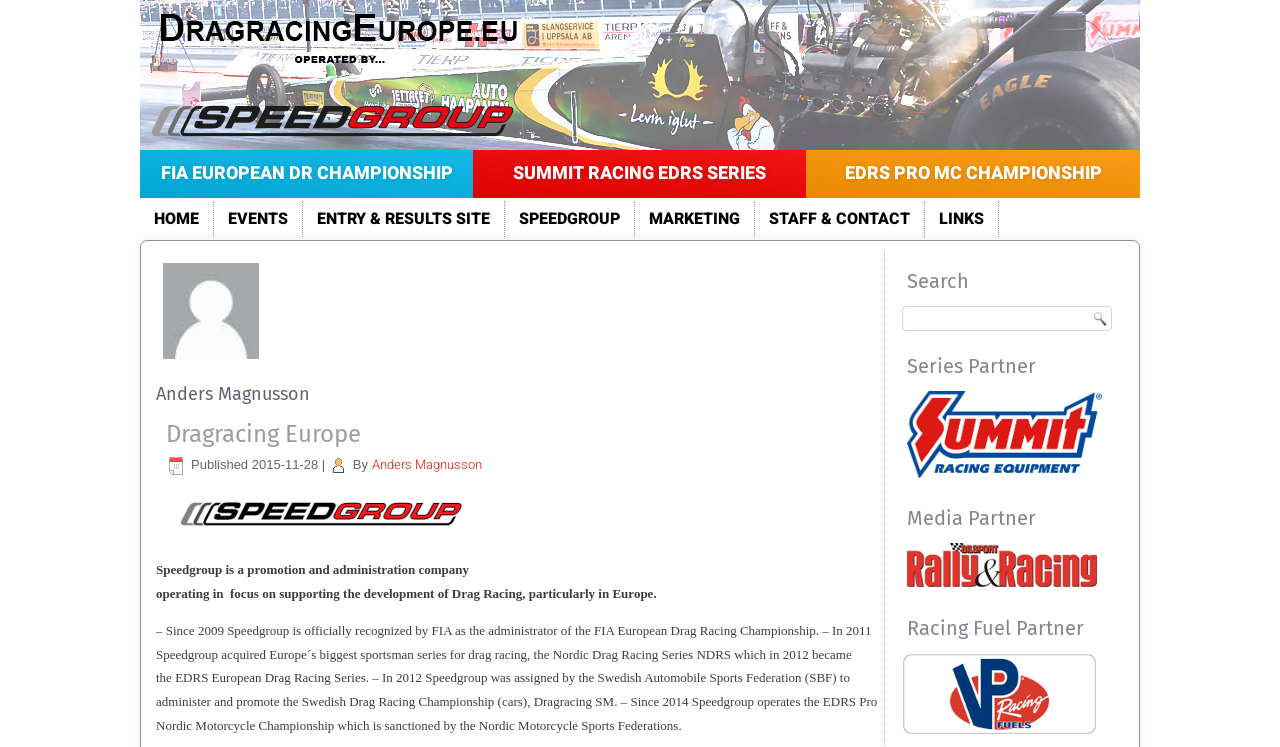Can you look at the image and give a comprehensive answer to the question:
What is the date of publication?

I found the answer by looking at the text on the webpage, which says 'Published 00:48 2015-11-28'. This suggests that the webpage was published on this specific date.